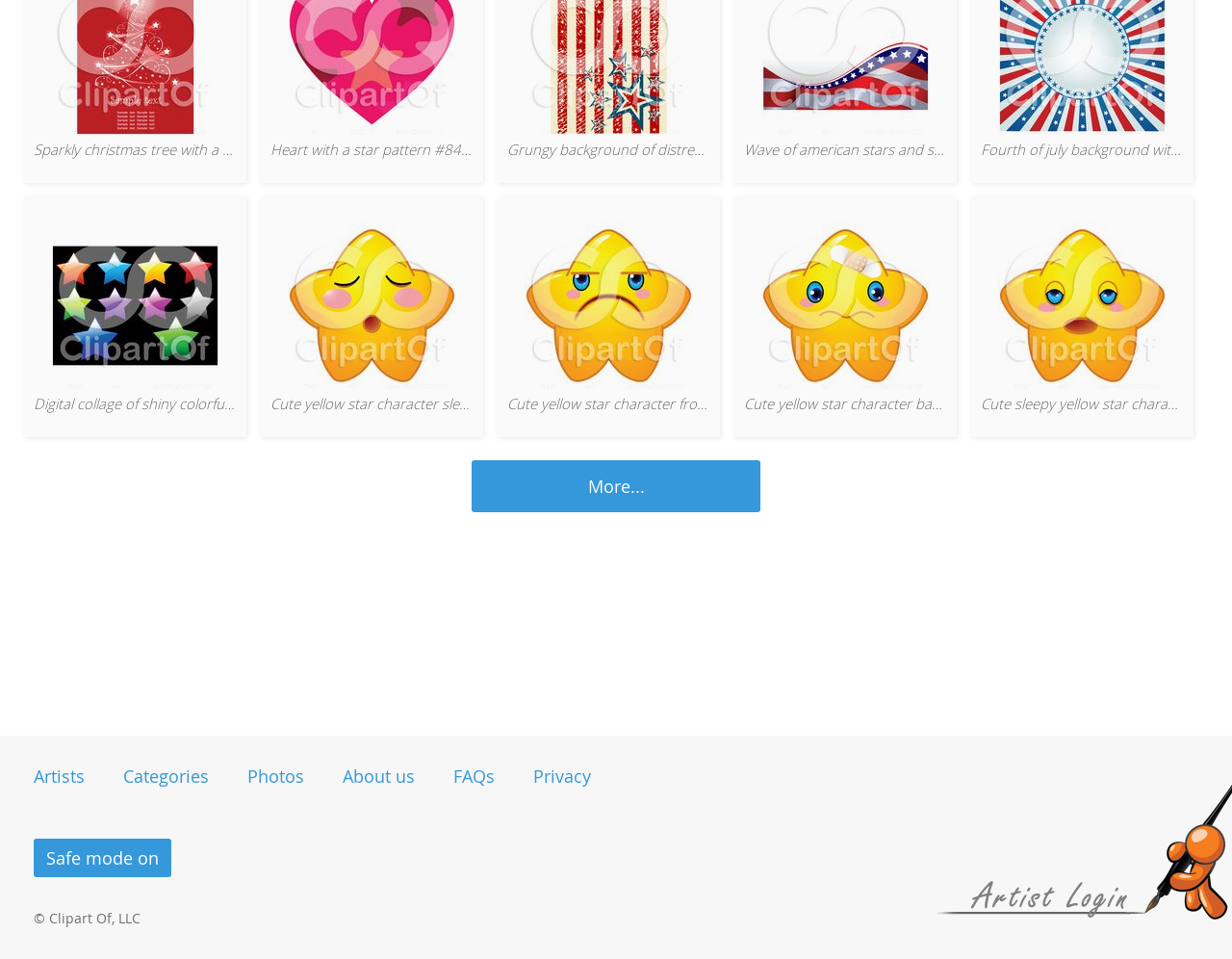Is the safe mode turned on?
Refer to the screenshot and respond with a concise word or phrase.

Yes